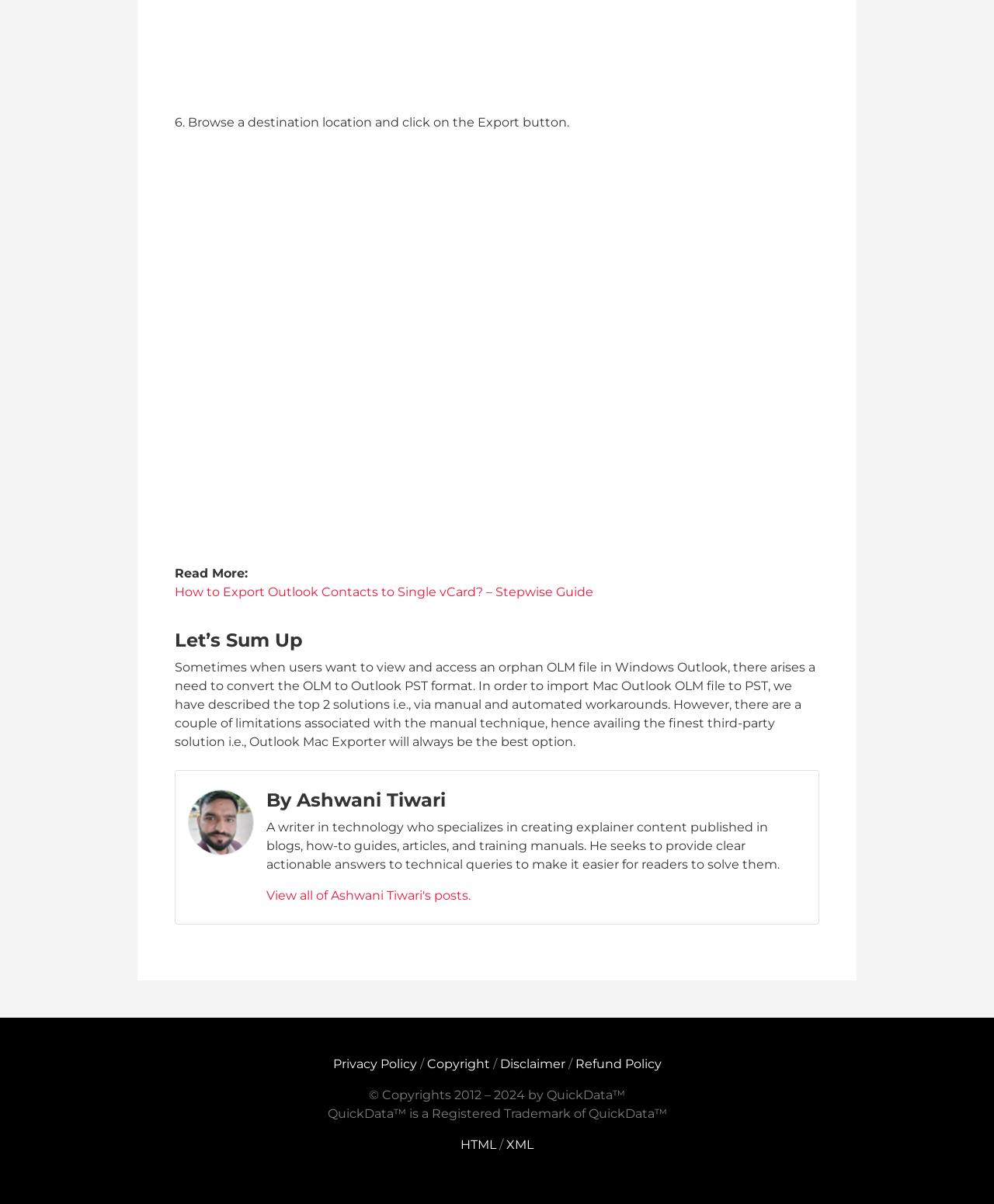Specify the bounding box coordinates of the area to click in order to follow the given instruction: "Visit the Untold Stories page."

None